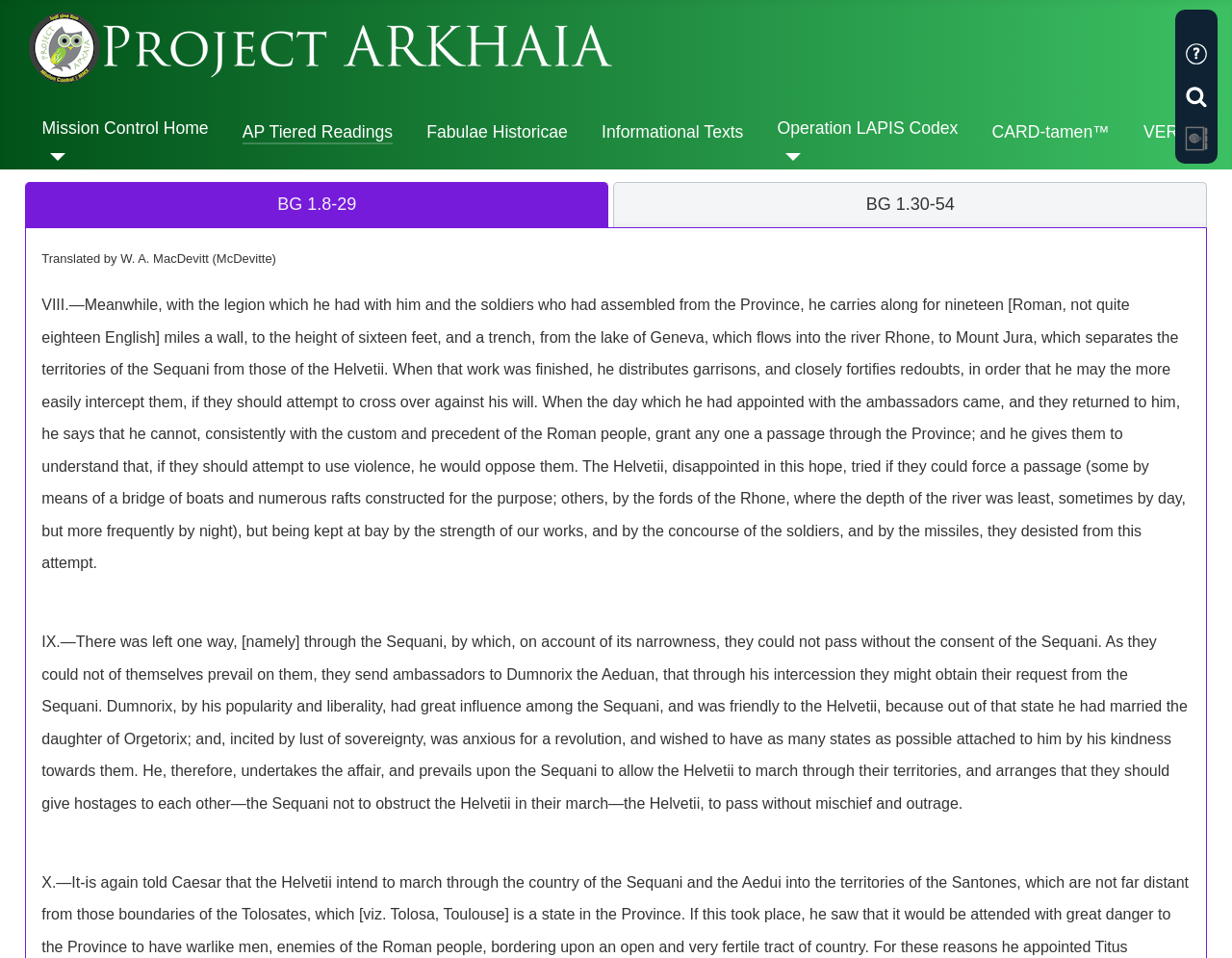Look at the image and write a detailed answer to the question: 
How many links are there in the main section of the webpage?

I counted the number of link elements in the main section of the webpage, excluding the links within the tablist, which are 7 in total.